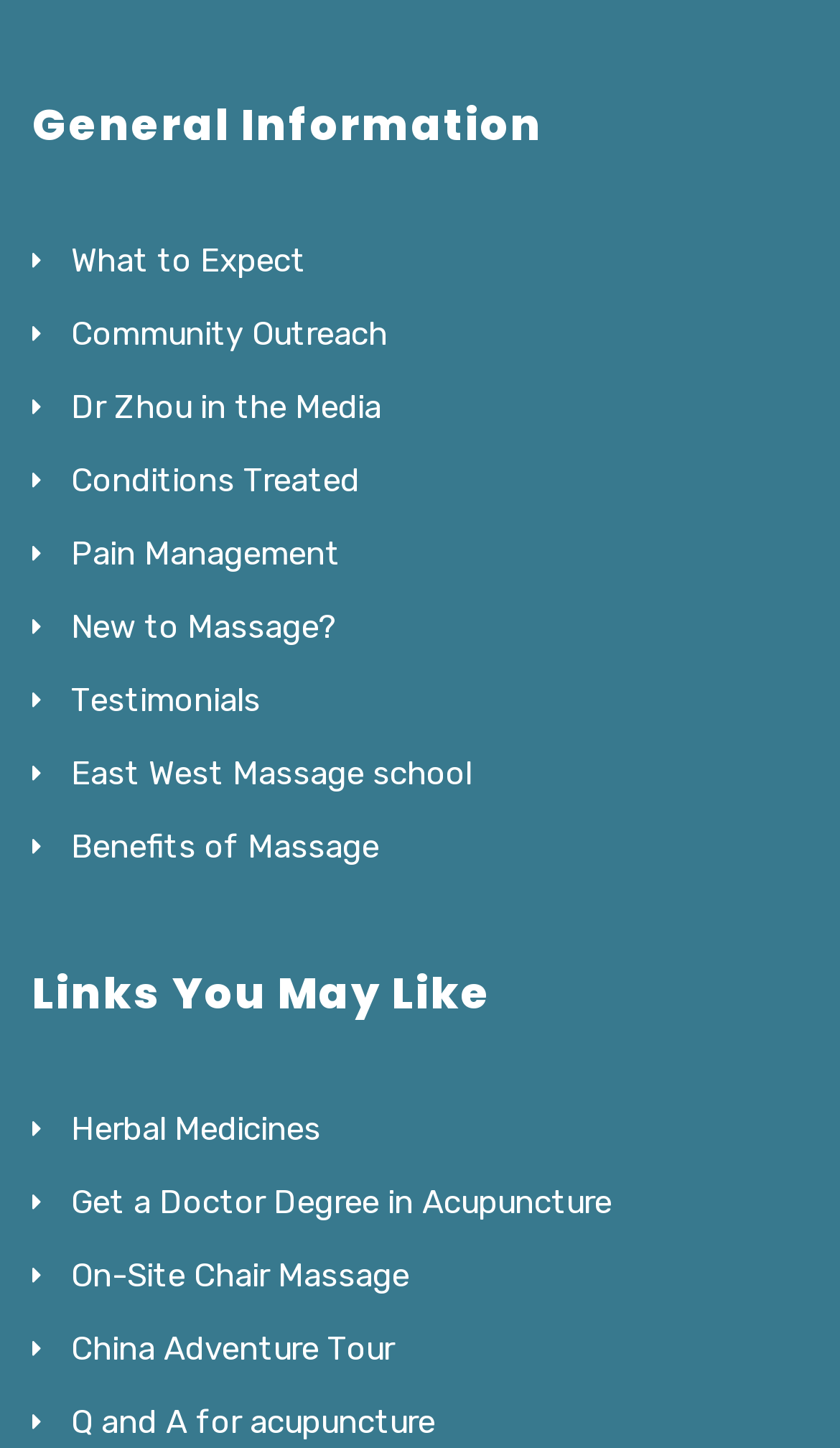What is the first link under 'General Information'?
Give a one-word or short-phrase answer derived from the screenshot.

What to Expect